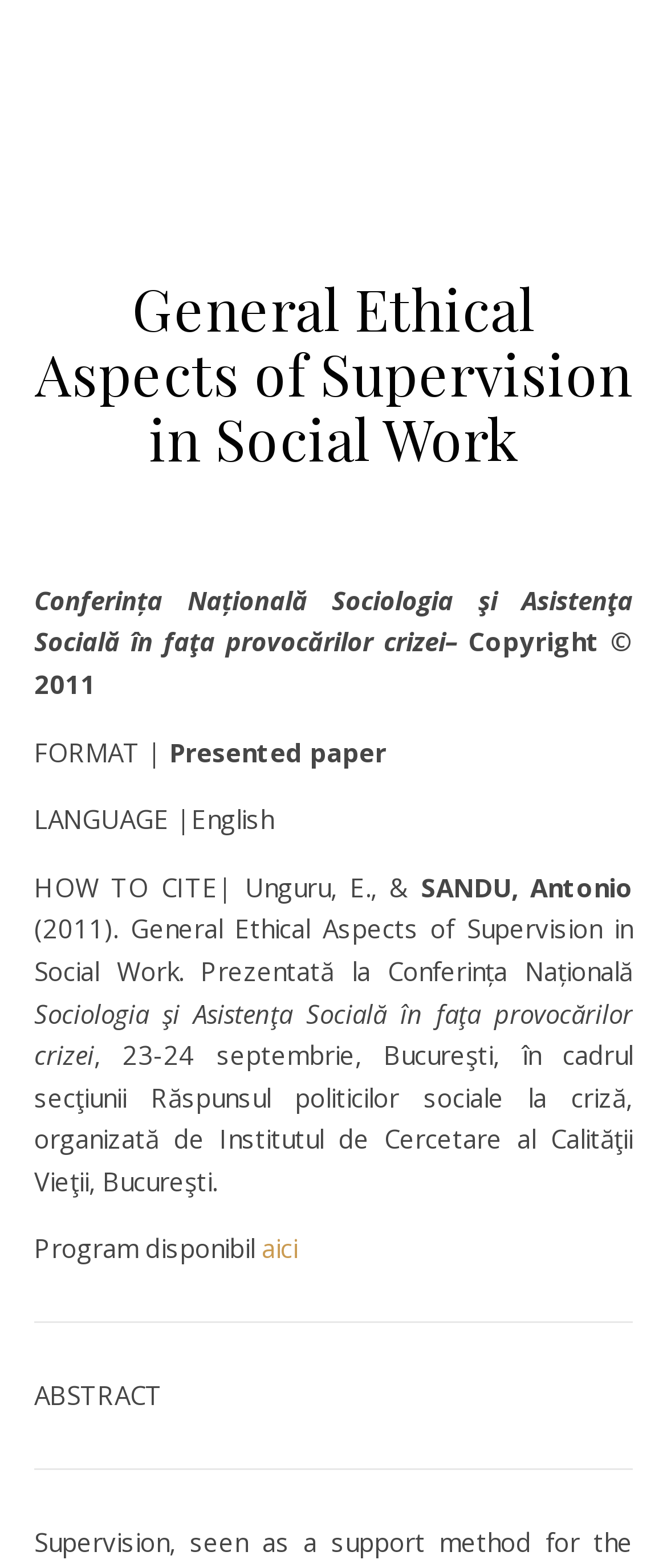Answer this question using a single word or a brief phrase:
Who are the authors of the paper?

E. Unguru and Antonio Sandu